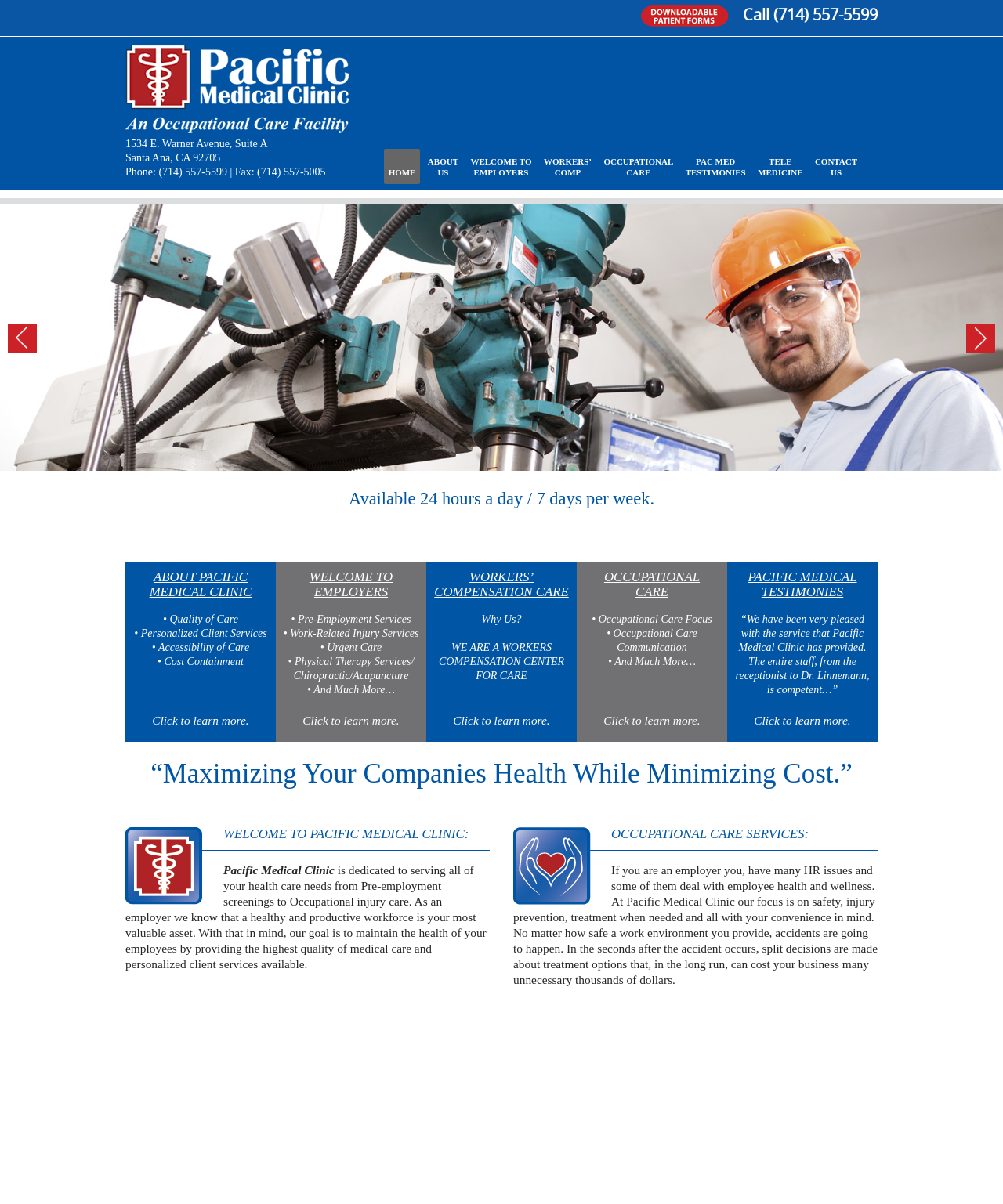Based on the visual content of the image, answer the question thoroughly: What is the purpose of Pacific Medical Clinic?

I found this information by reading the text on the webpage, which states that Pacific Medical Clinic's goal is to maintain the health of employees by providing the highest quality of medical care and personalized client services available.